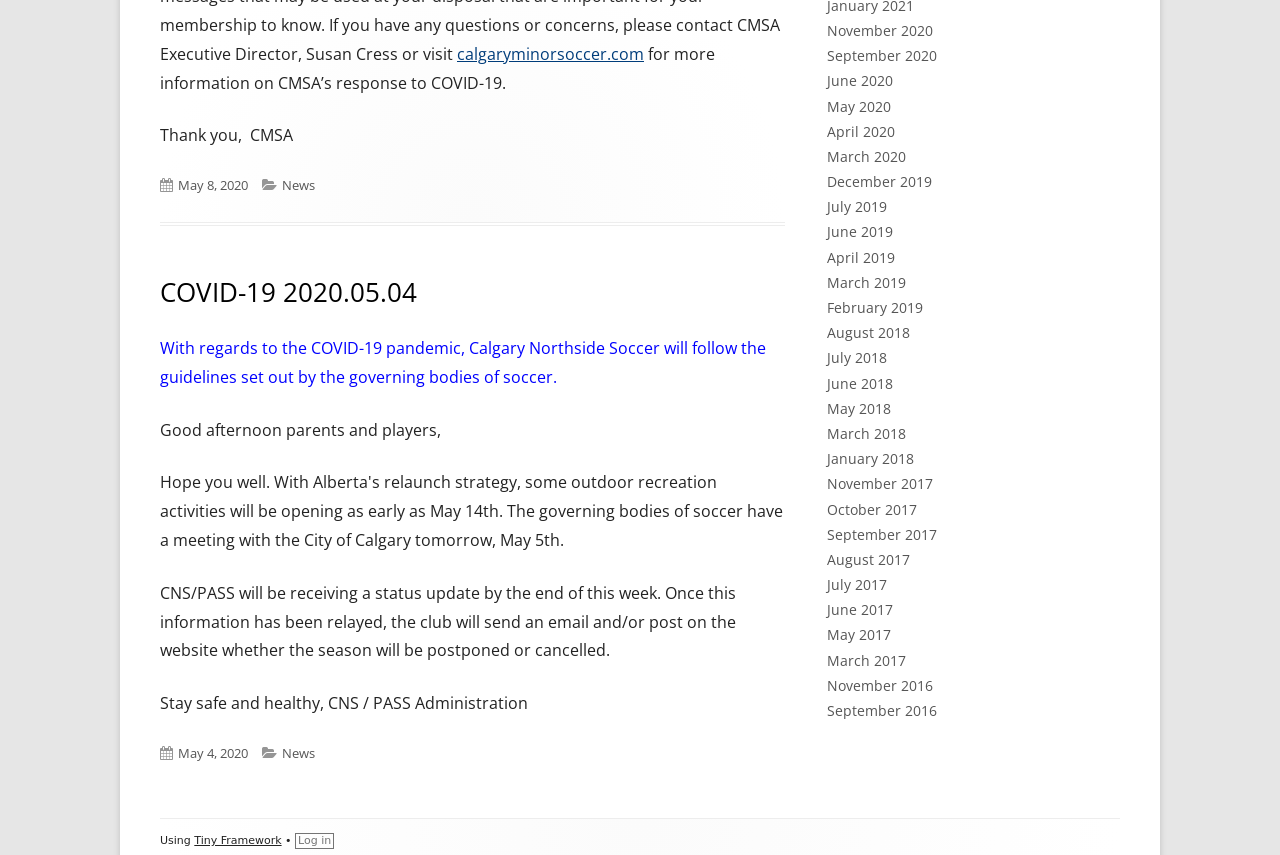Determine the bounding box for the described UI element: "July 2019".

[0.646, 0.231, 0.693, 0.253]